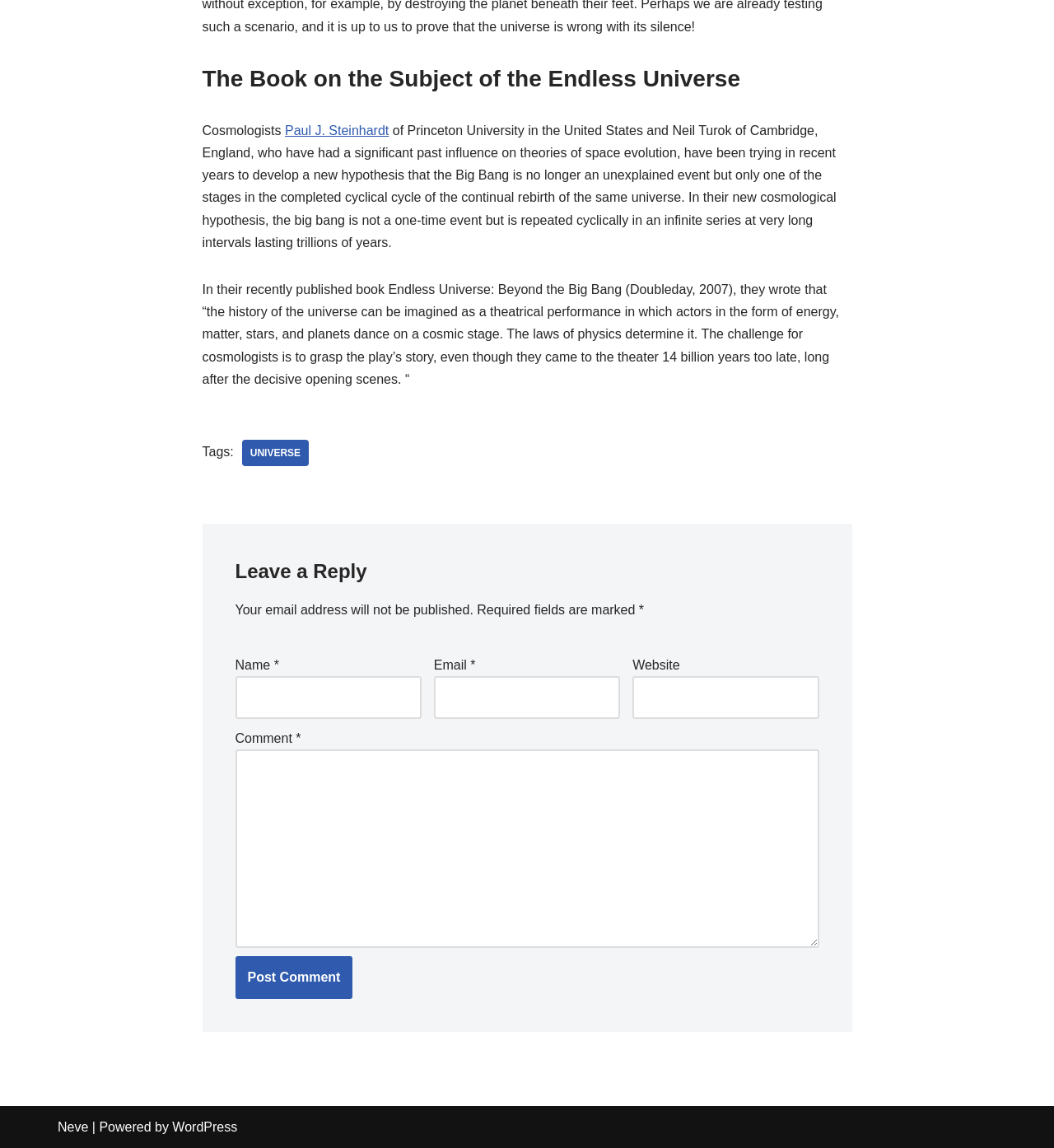Pinpoint the bounding box coordinates of the clickable element to carry out the following instruction: "Visit the WordPress website."

[0.164, 0.975, 0.225, 0.988]